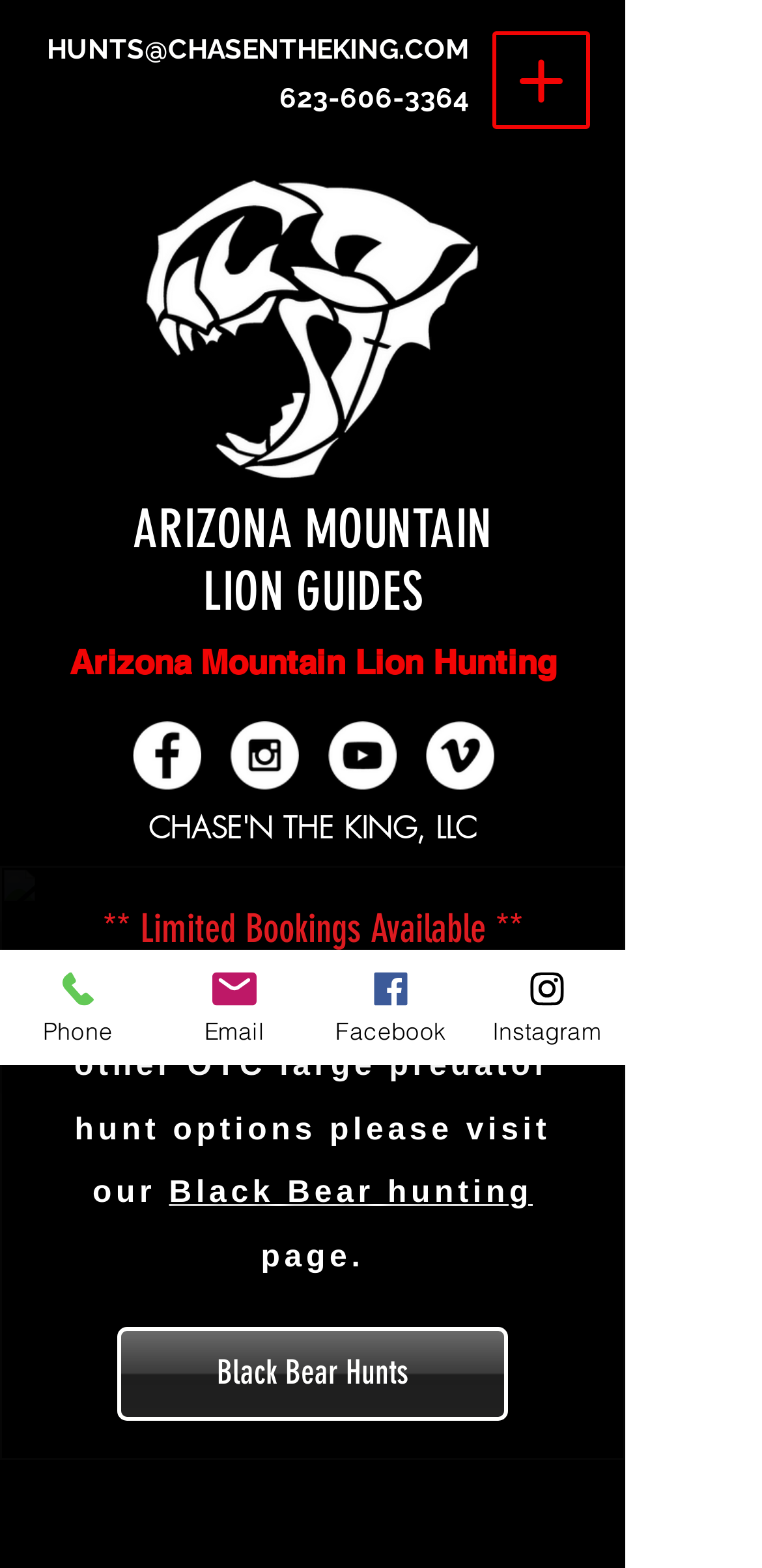What social media platforms is the company on?
Answer the question using a single word or phrase, according to the image.

Facebook, Instagram, YouTube, Vimeo